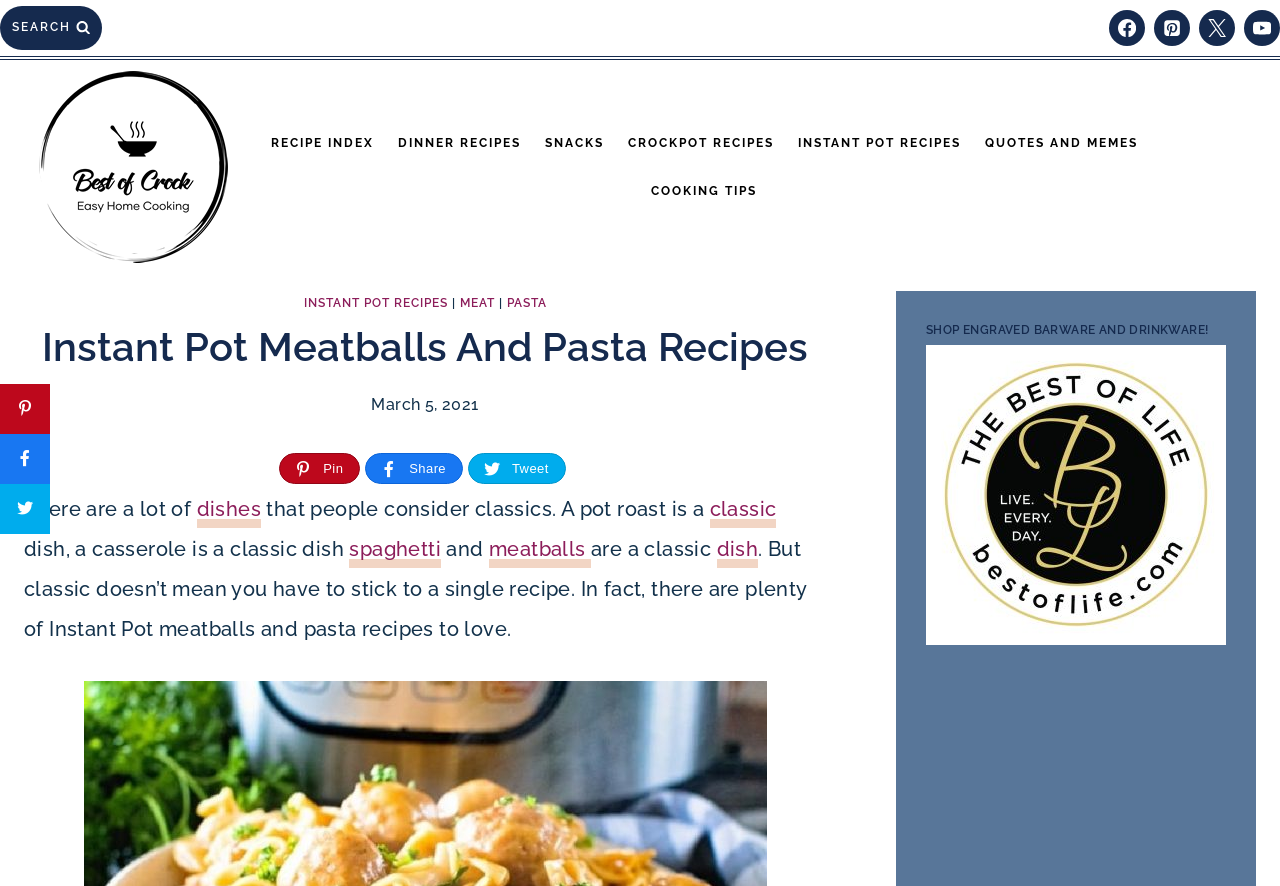Extract the primary heading text from the webpage.

Instant Pot Meatballs And Pasta Recipes